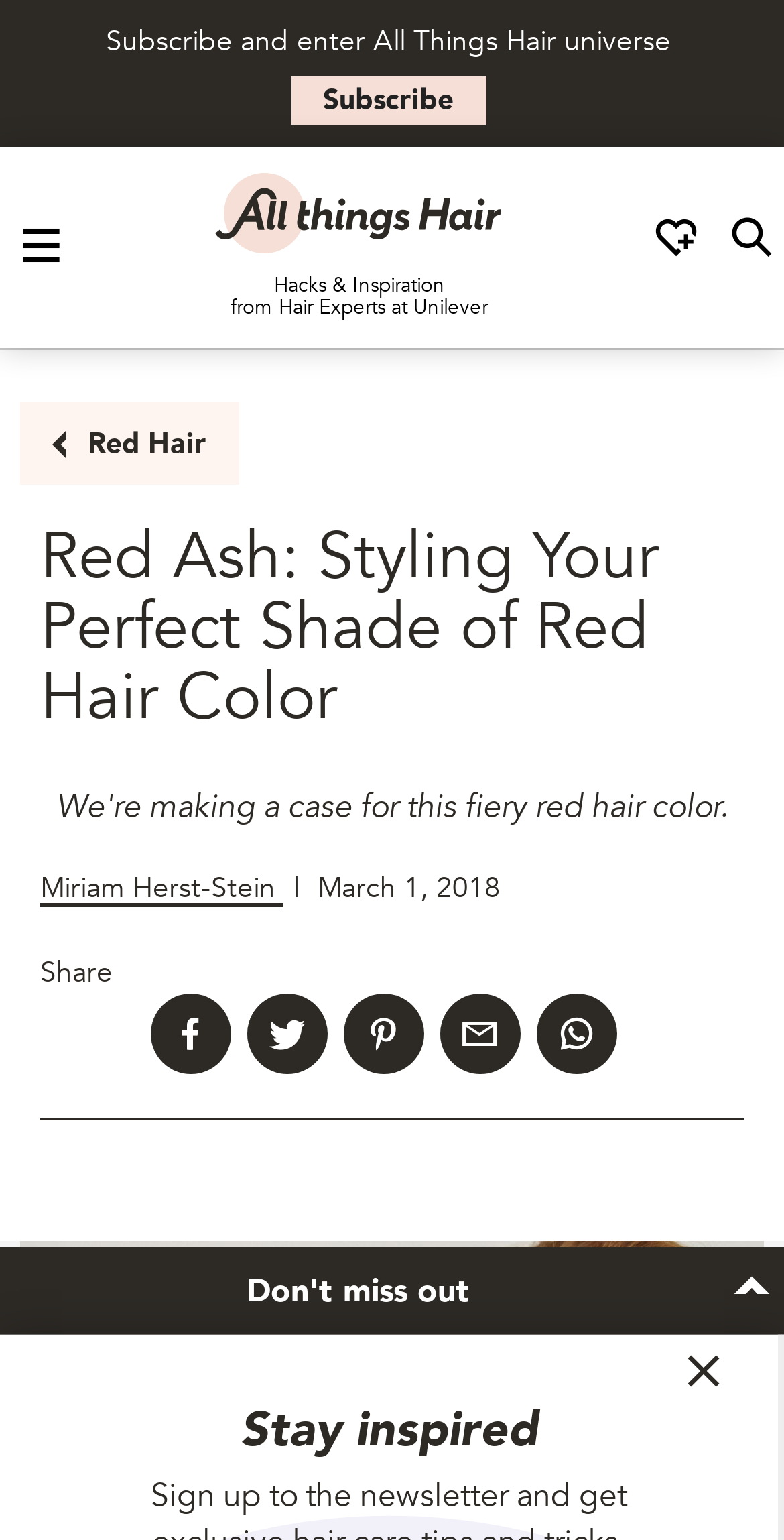Identify the coordinates of the bounding box for the element that must be clicked to accomplish the instruction: "Skip to content".

[0.036, 0.044, 0.421, 0.105]